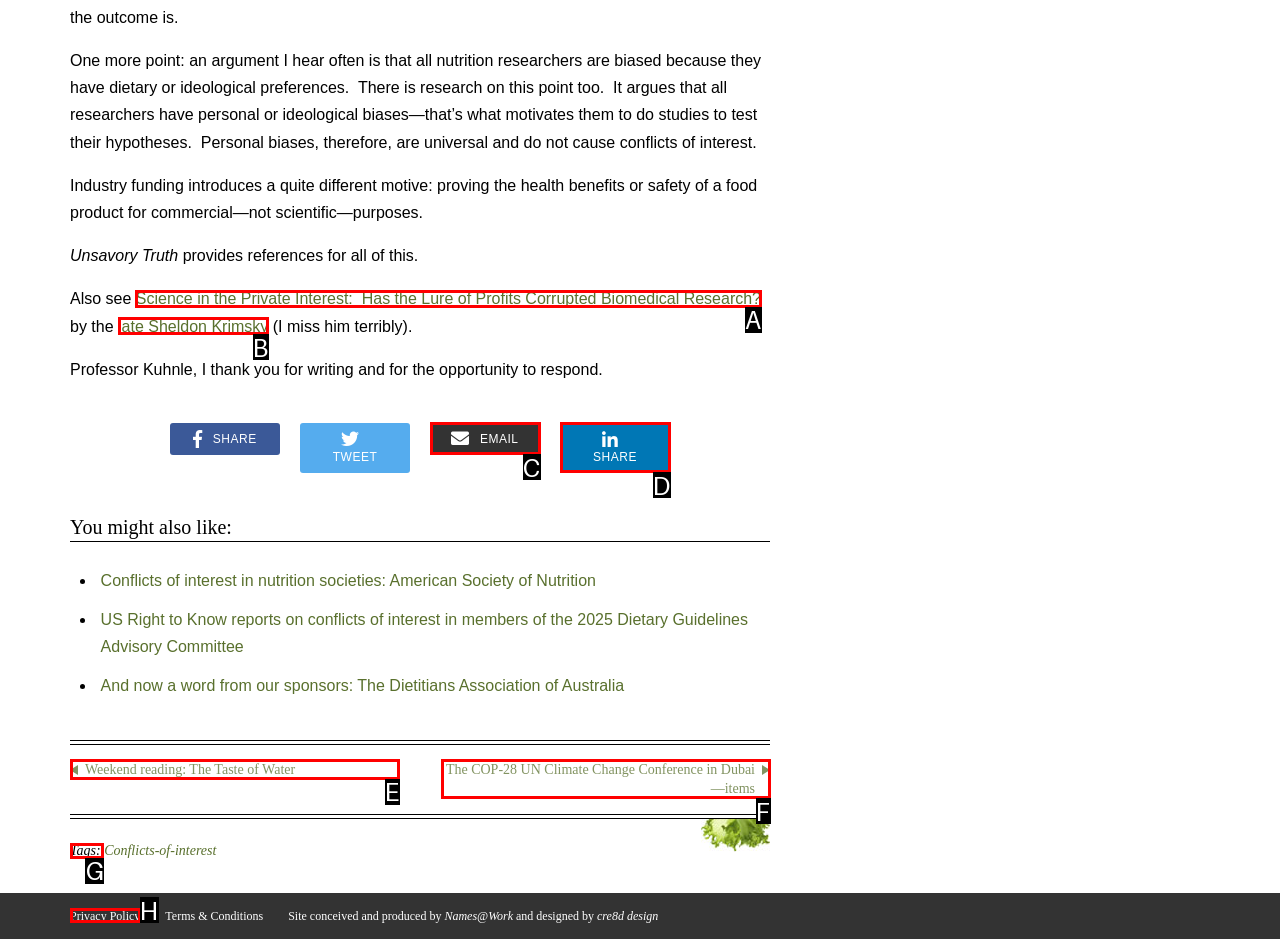Select the right option to accomplish this task: Check the tags of the article. Reply with the letter corresponding to the correct UI element.

G